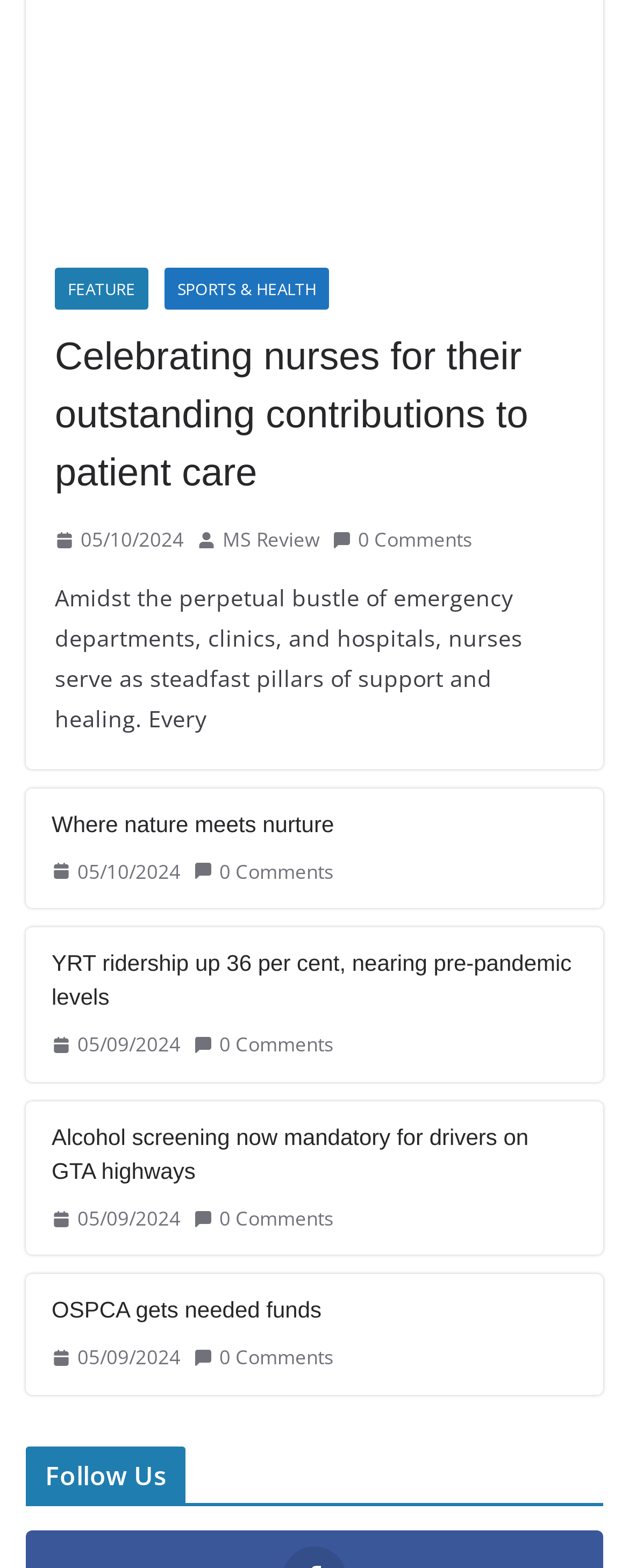Find the bounding box of the UI element described as: "Sports & Health". The bounding box coordinates should be given as four float values between 0 and 1, i.e., [left, top, right, bottom].

[0.262, 0.171, 0.523, 0.198]